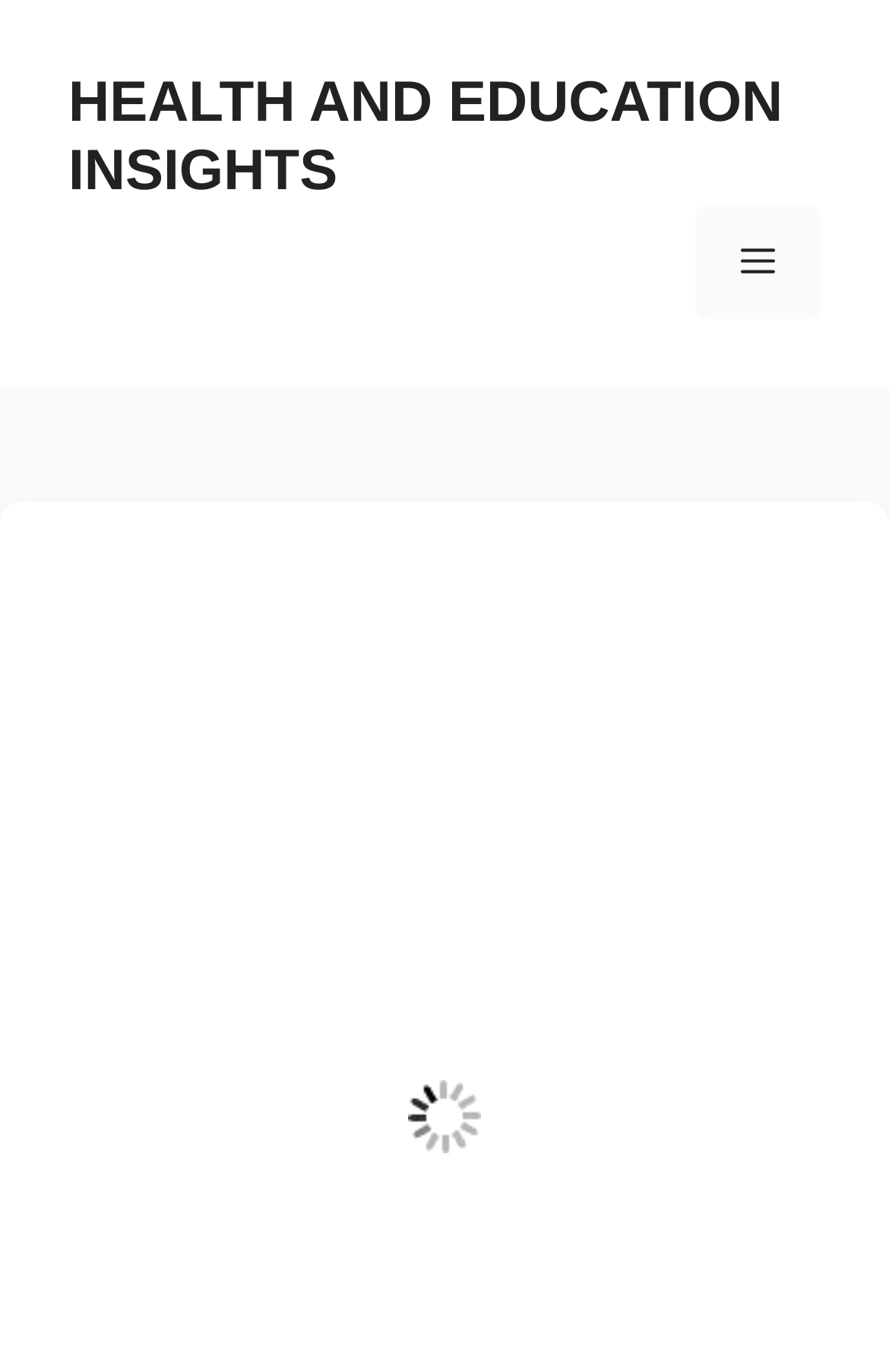Using the provided element description: "Health and Education Insights", identify the bounding box coordinates. The coordinates should be four floats between 0 and 1 in the order [left, top, right, bottom].

[0.077, 0.051, 0.881, 0.148]